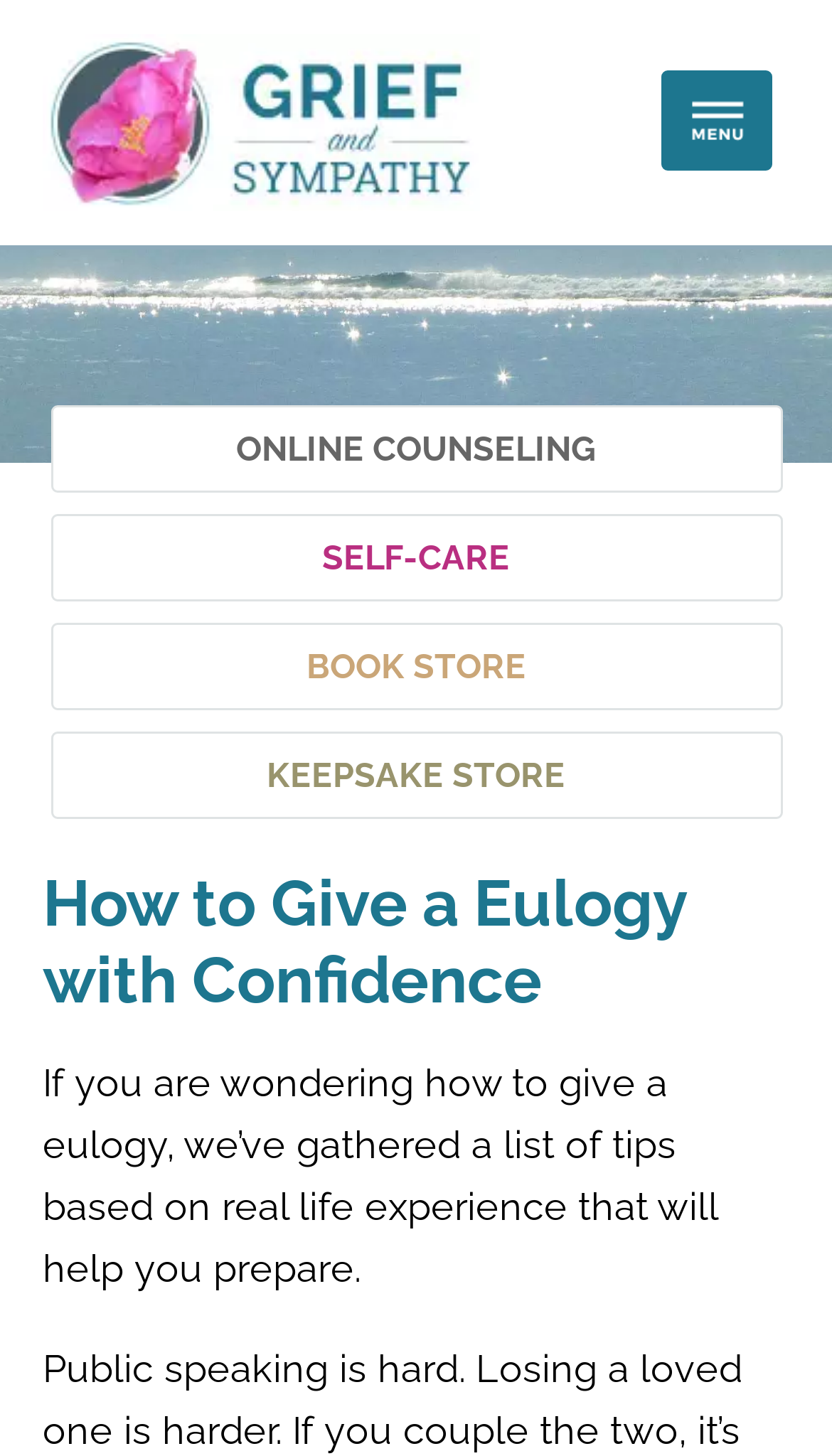Mark the bounding box of the element that matches the following description: "Self-Care".

[0.06, 0.353, 0.94, 0.413]